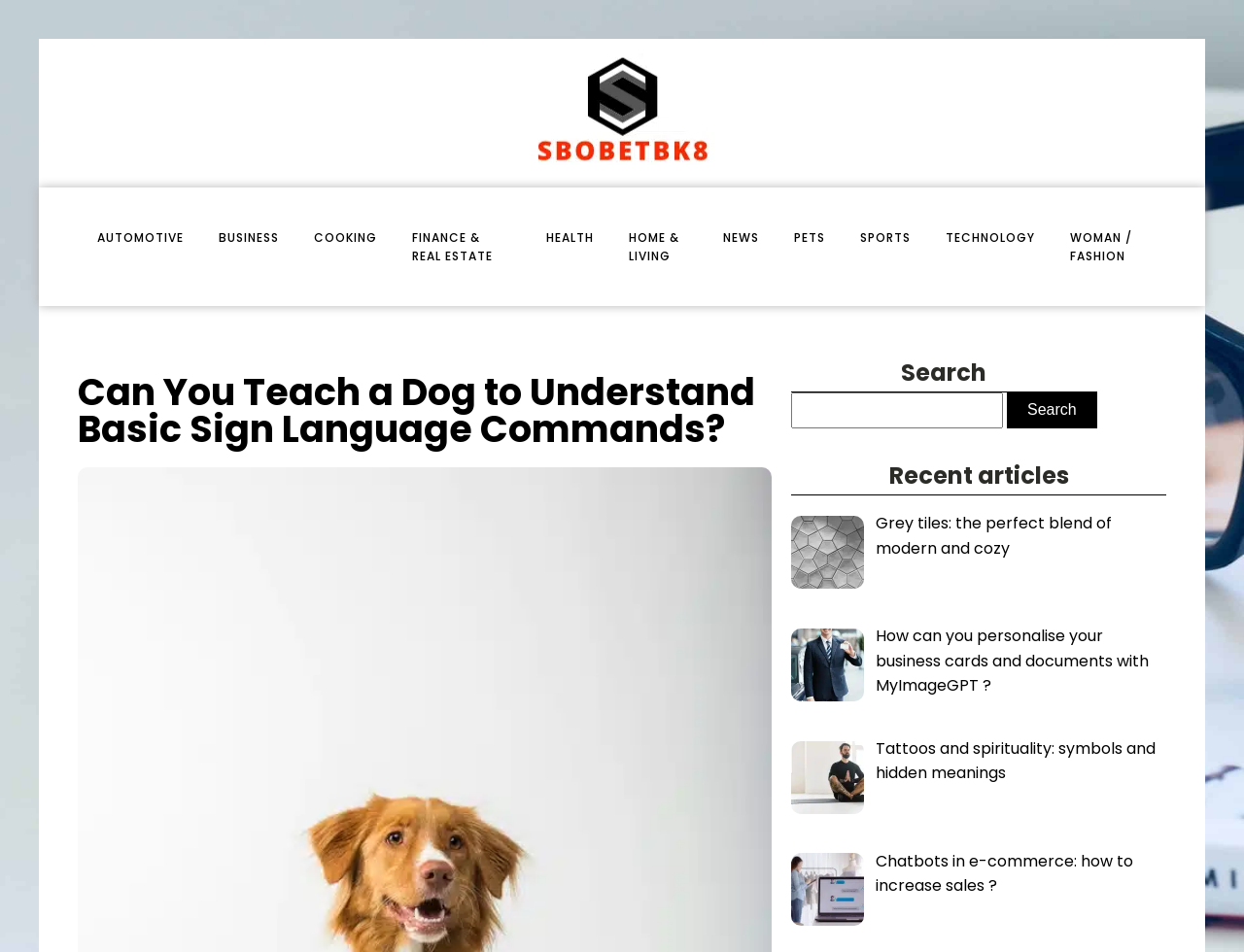Please identify the bounding box coordinates of the region to click in order to complete the task: "Search for articles". The coordinates must be four float numbers between 0 and 1, specified as [left, top, right, bottom].

[0.636, 0.413, 0.882, 0.45]